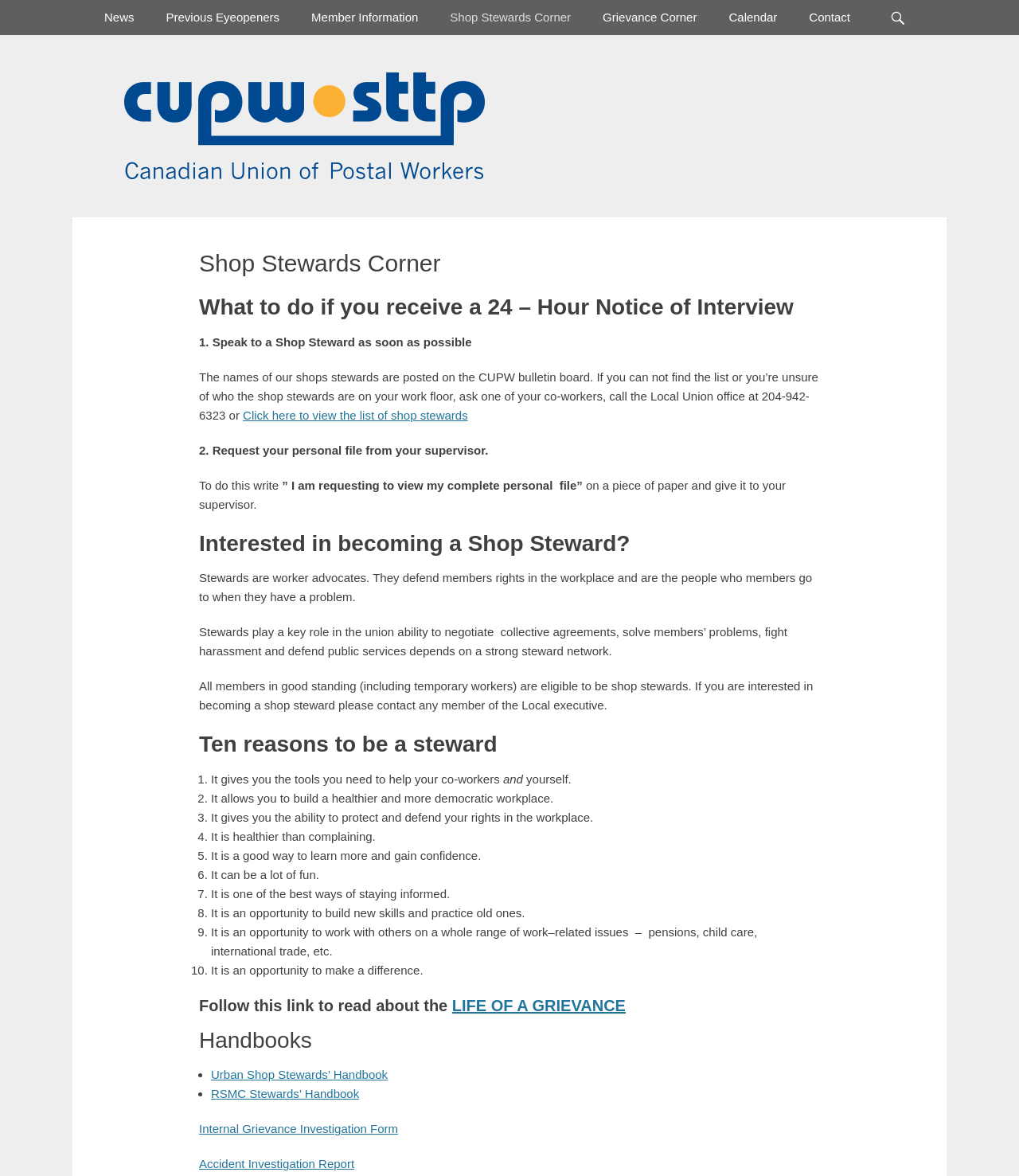Using the information in the image, give a comprehensive answer to the question: 
What should you do if you receive a 24-hour notice of interview?

According to the webpage, if you receive a 24-hour notice of interview, you should speak to a Shop Steward as soon as possible. The names of the shop stewards are posted on the CUPW bulletin board, and you can also find the list by clicking on the link 'Click here to view the list of shop stewards'.